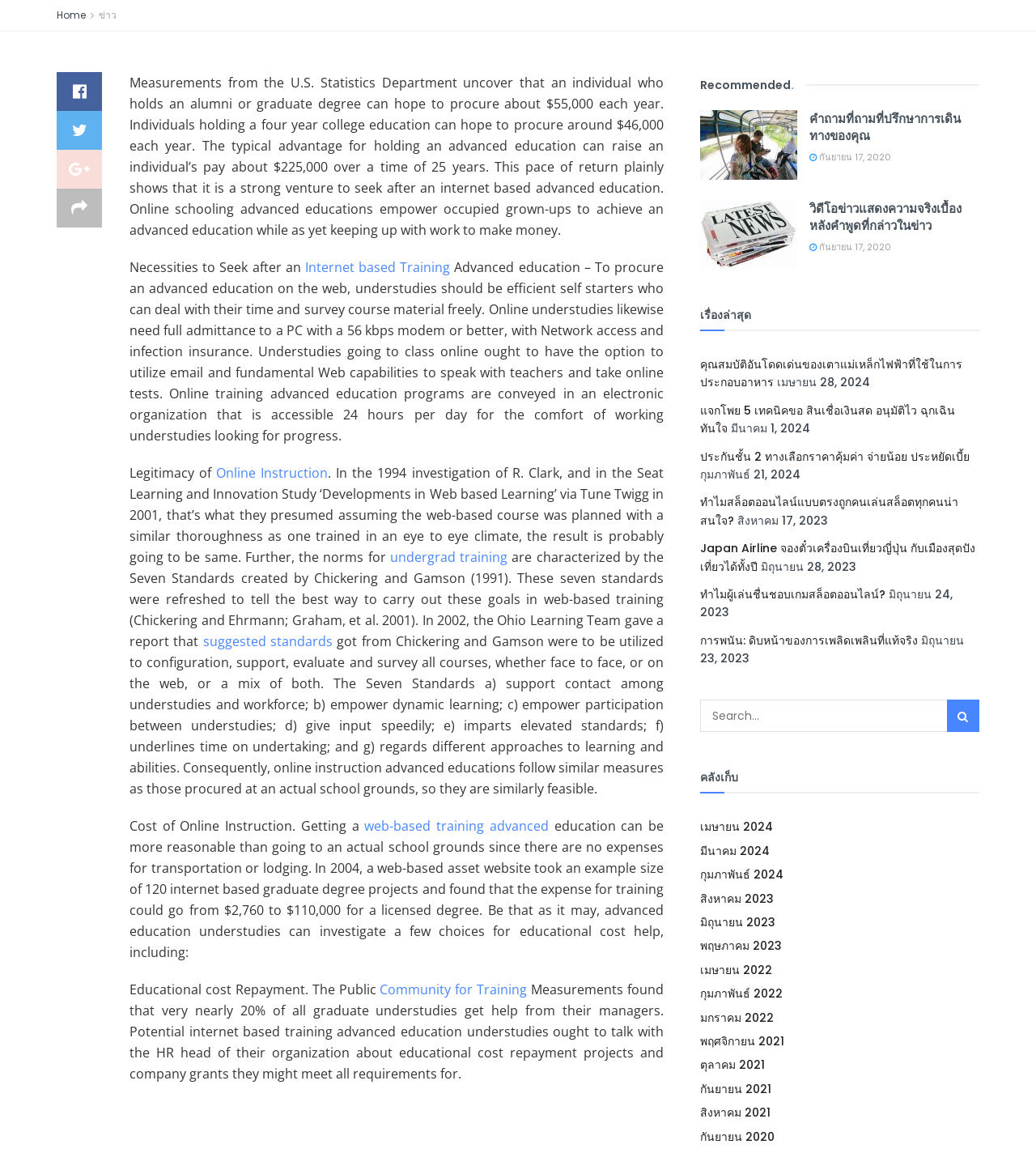Determine the bounding box of the UI component based on this description: "ทำไมสล็อตออนไลน์แบบตรงถูกคนเล่นสล็อตทุกคนน่าสนใจ?". The bounding box coordinates should be four float values between 0 and 1, i.e., [left, top, right, bottom].

[0.676, 0.429, 0.925, 0.458]